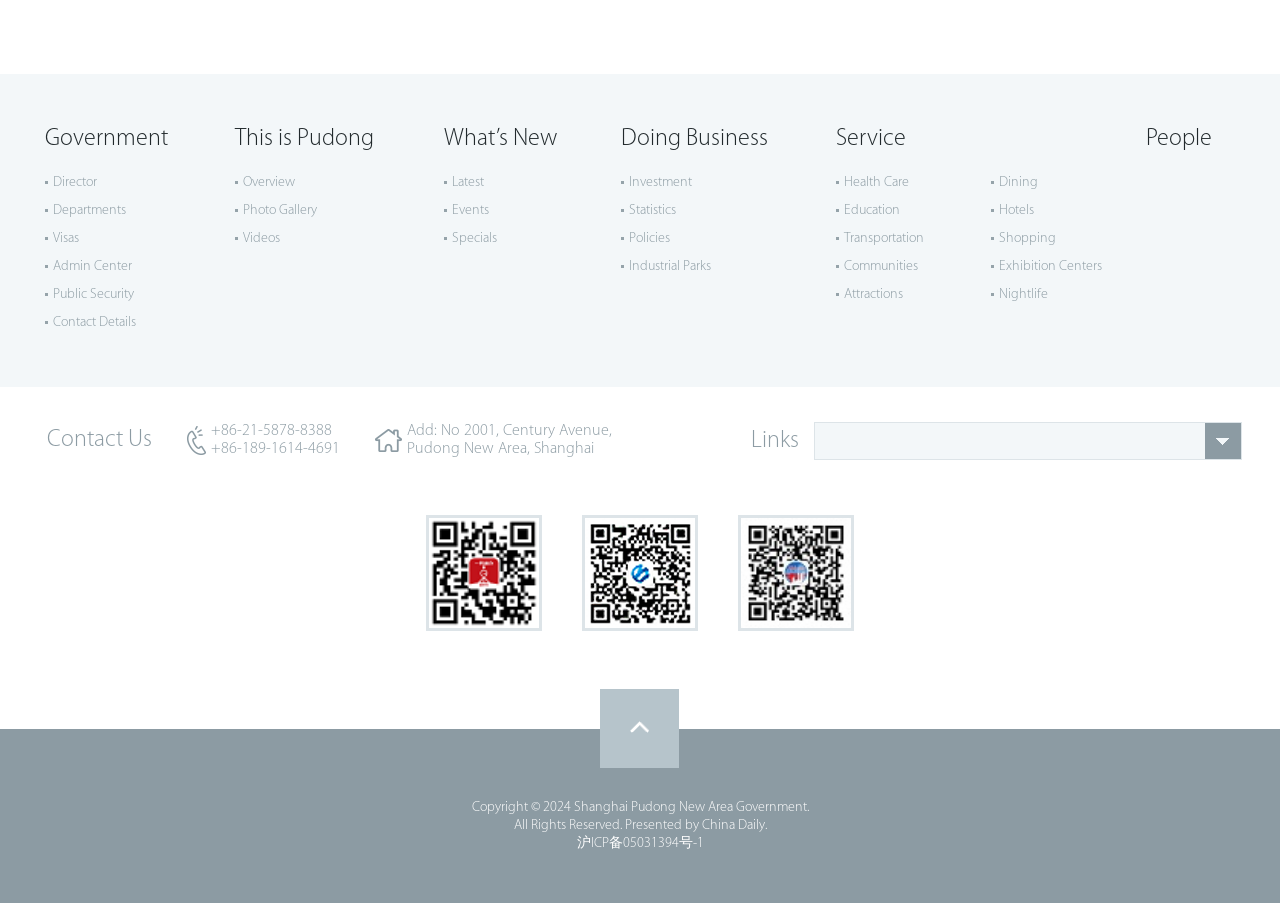Locate the bounding box coordinates of the element that needs to be clicked to carry out the instruction: "Check Contact Details". The coordinates should be given as four float numbers ranging from 0 to 1, i.e., [left, top, right, bottom].

[0.041, 0.349, 0.106, 0.365]